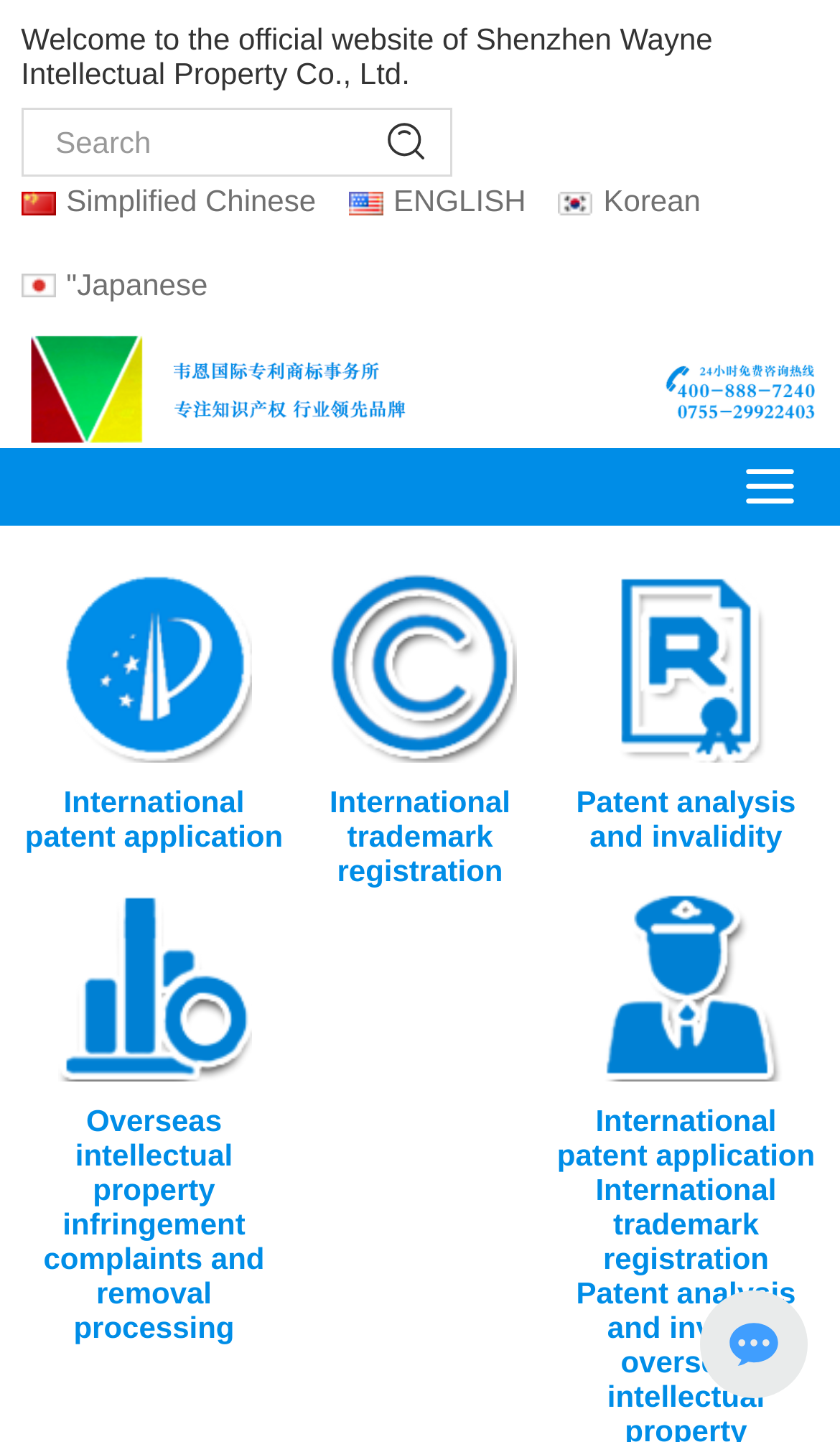Using the description "Patent analysis and invalidity", locate and provide the bounding box of the UI element.

[0.686, 0.545, 0.947, 0.592]